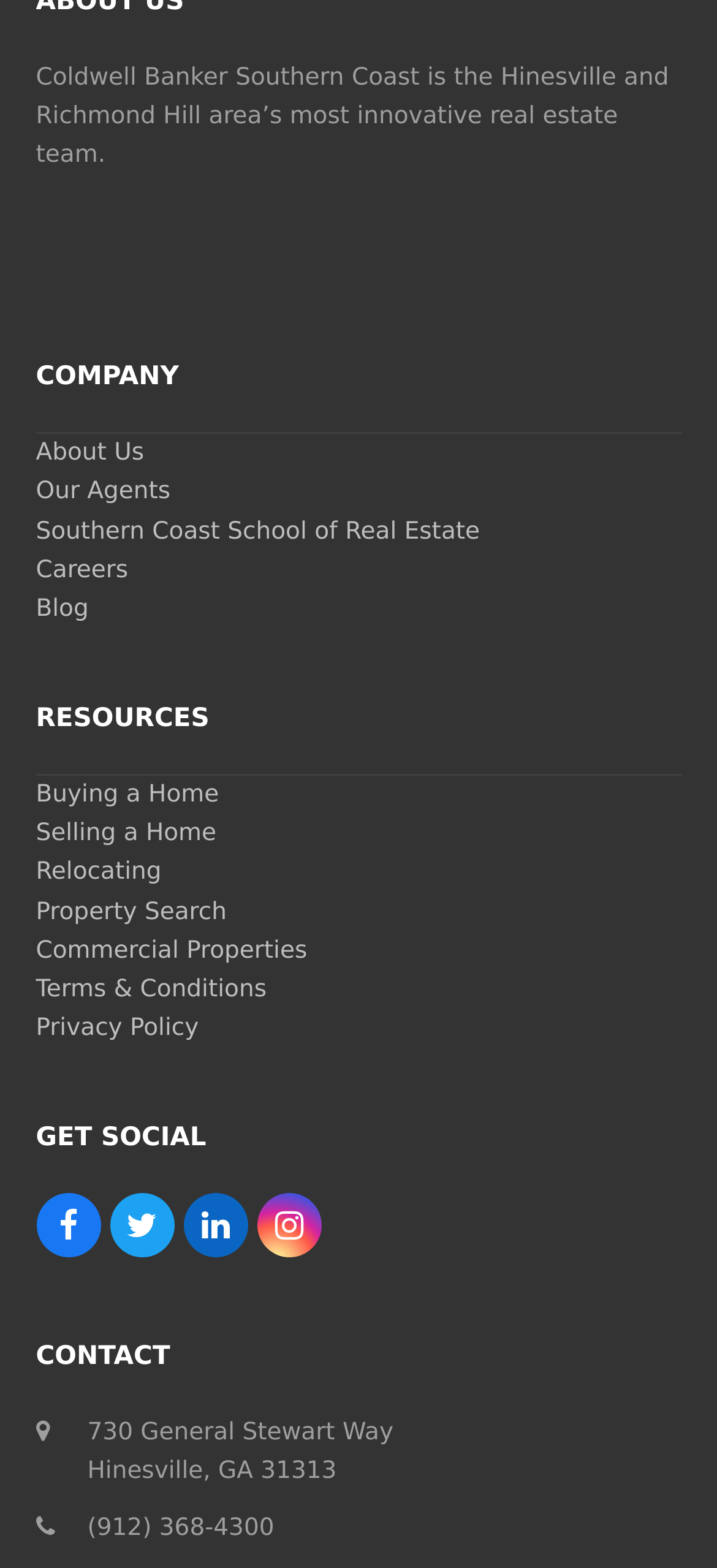Specify the bounding box coordinates of the element's region that should be clicked to achieve the following instruction: "View Property Search". The bounding box coordinates consist of four float numbers between 0 and 1, in the format [left, top, right, bottom].

[0.05, 0.573, 0.316, 0.59]